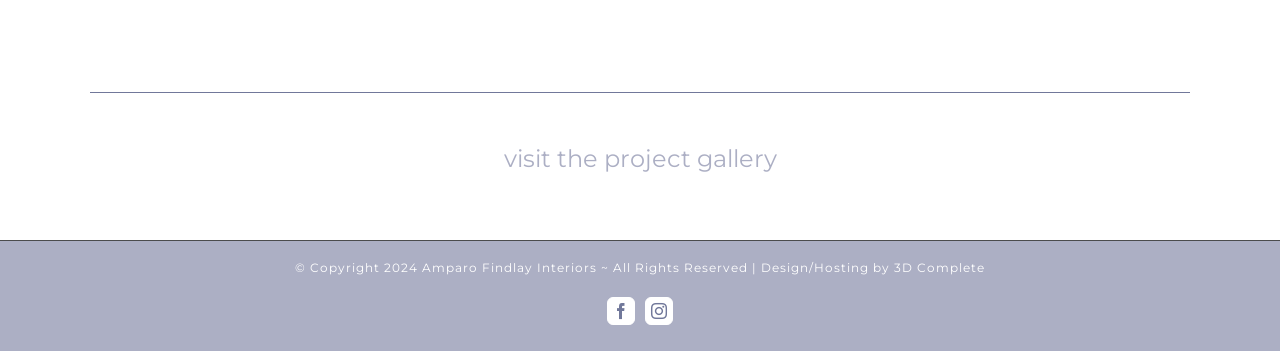Provide a single word or phrase to answer the given question: 
Who owns the copyright?

Amparo Findlay Interiors